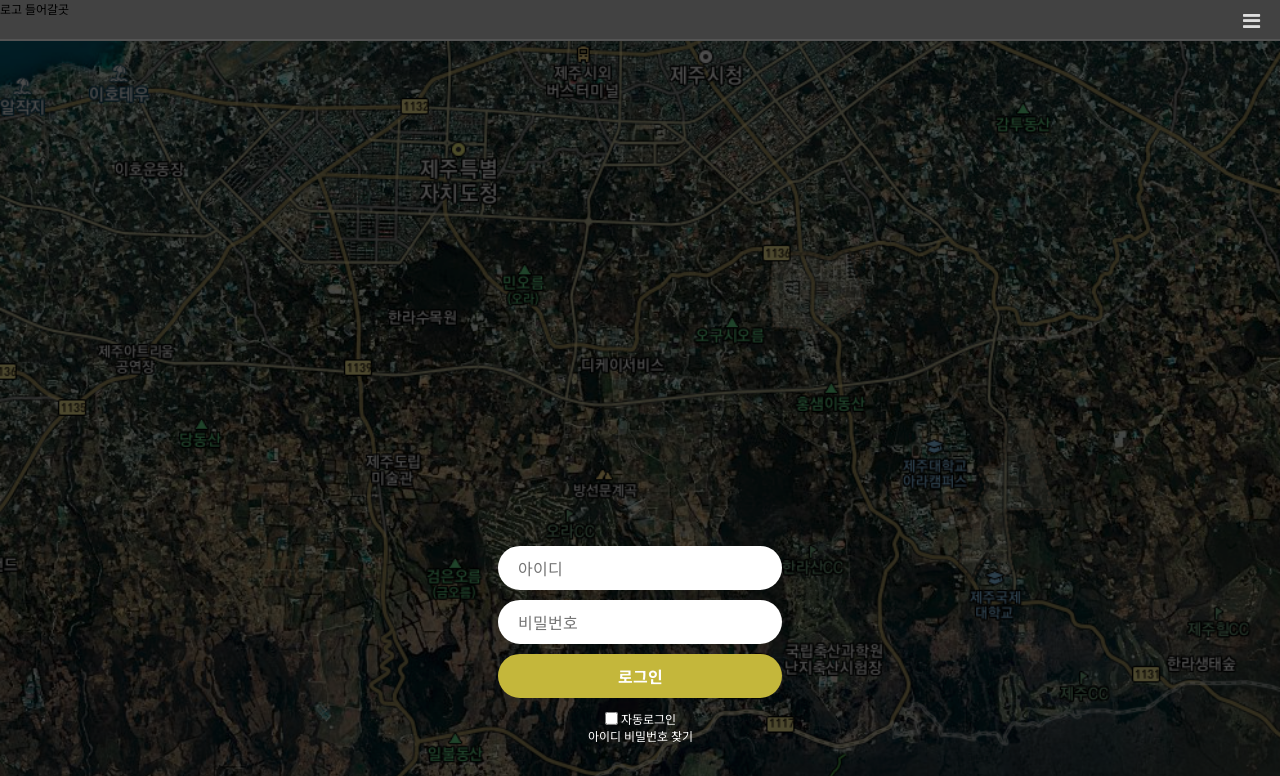What is the function of the button '로그인'?
Based on the image, respond with a single word or phrase.

Login